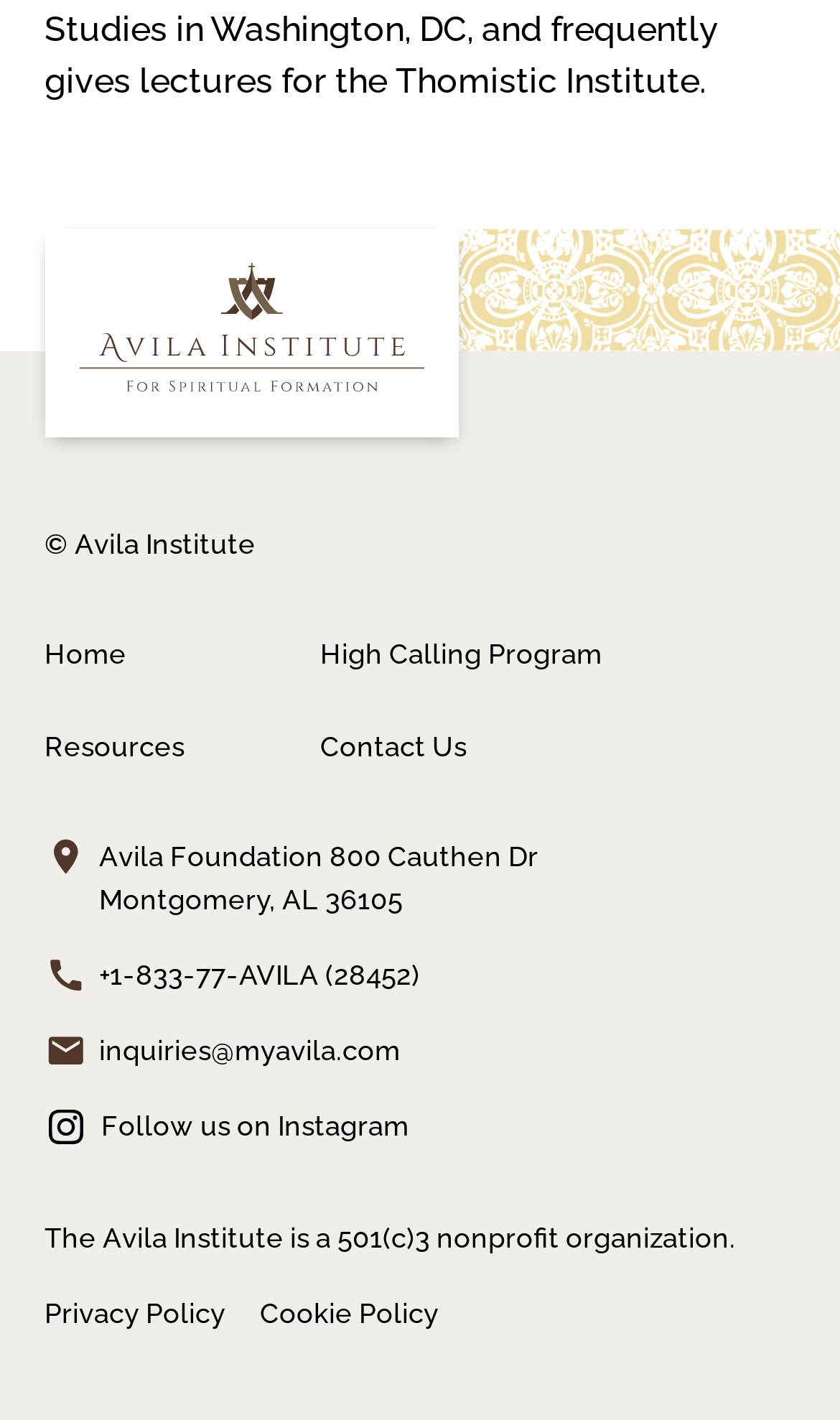Please determine the bounding box coordinates for the element that should be clicked to follow these instructions: "View the Privacy Policy".

[0.053, 0.914, 0.268, 0.937]